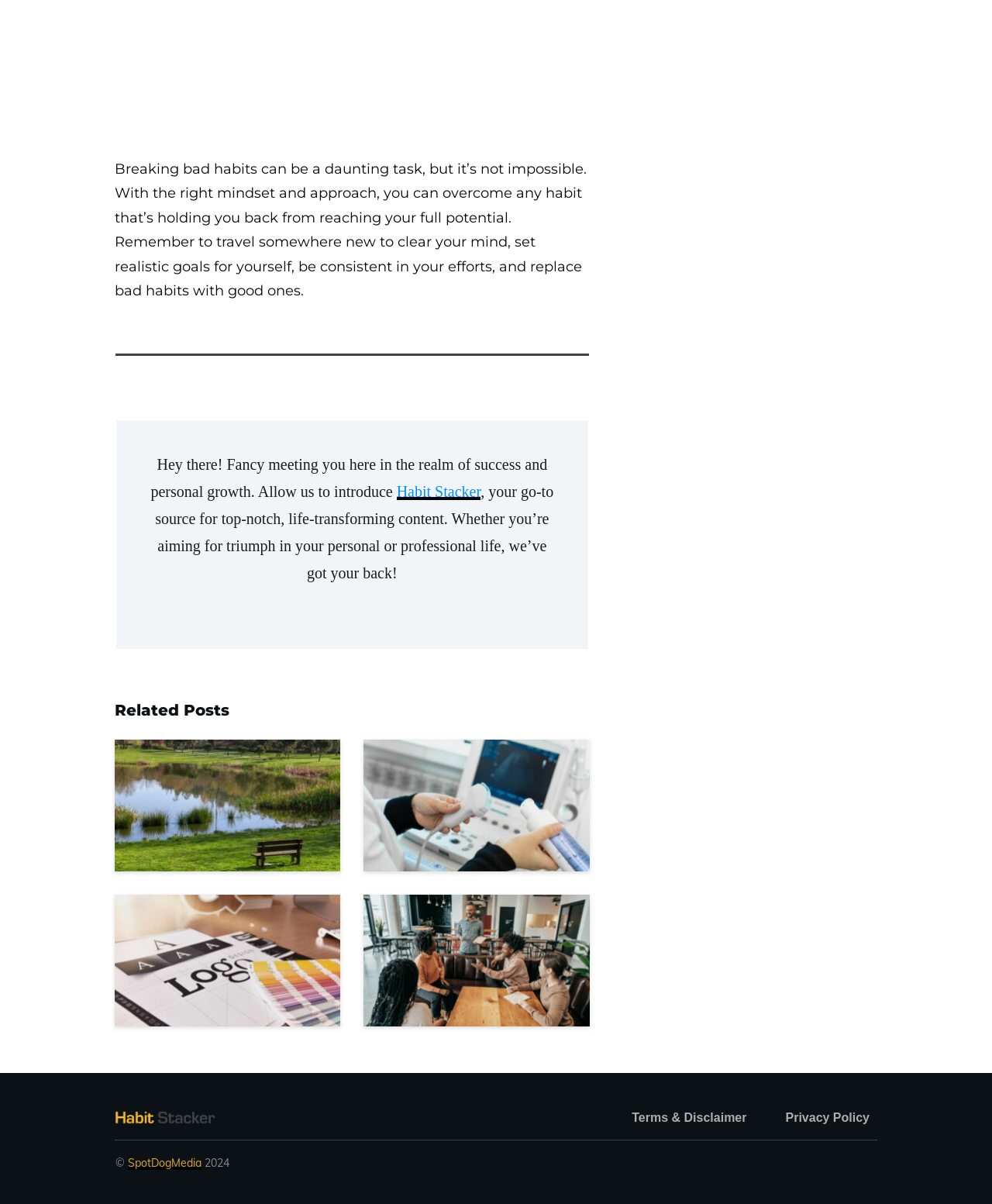What is the copyright year?
Based on the image, respond with a single word or phrase.

2024